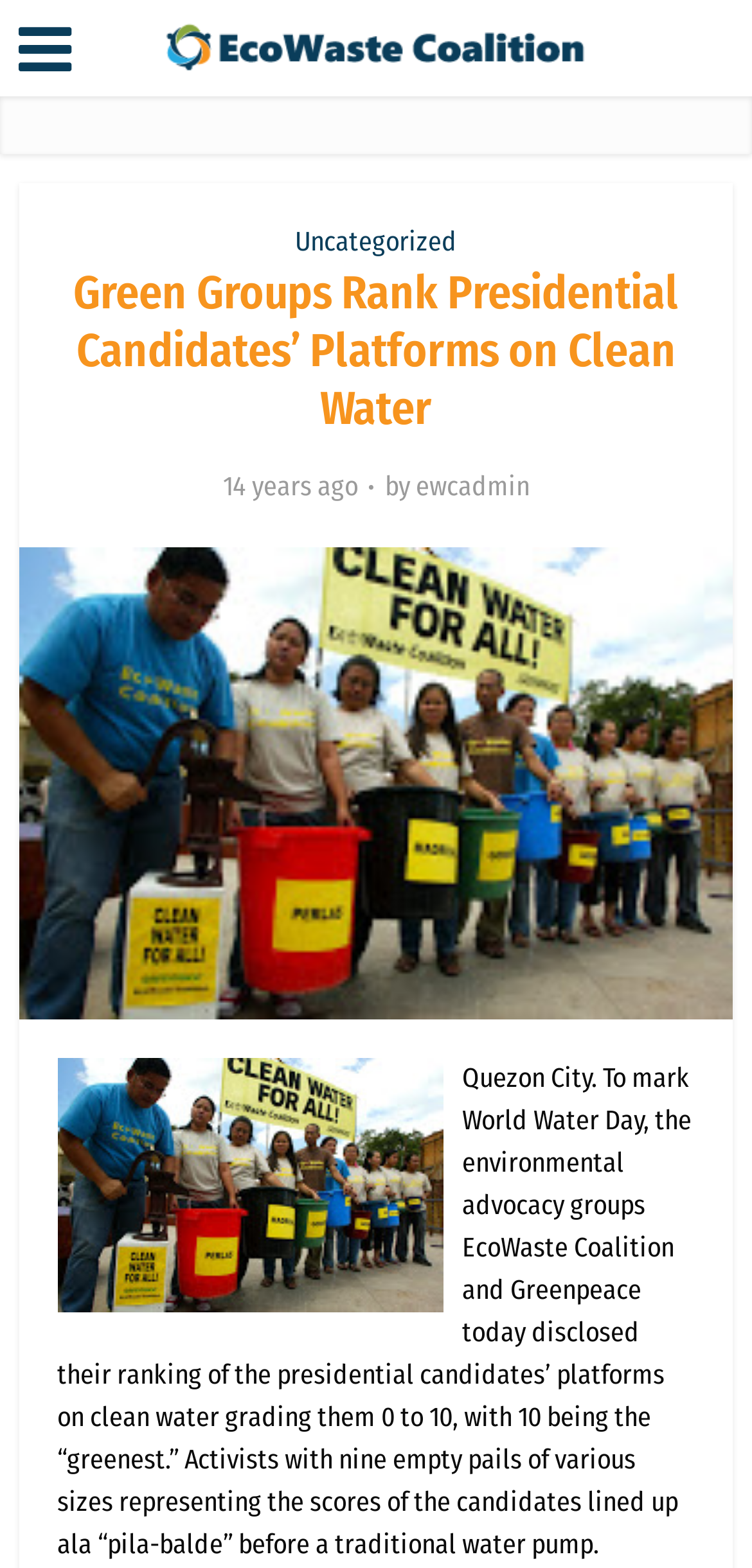What is the author of the article?
Please provide an in-depth and detailed response to the question.

The webpage mentions 'by ewcadmin' which suggests that ewcadmin is the author of the article.